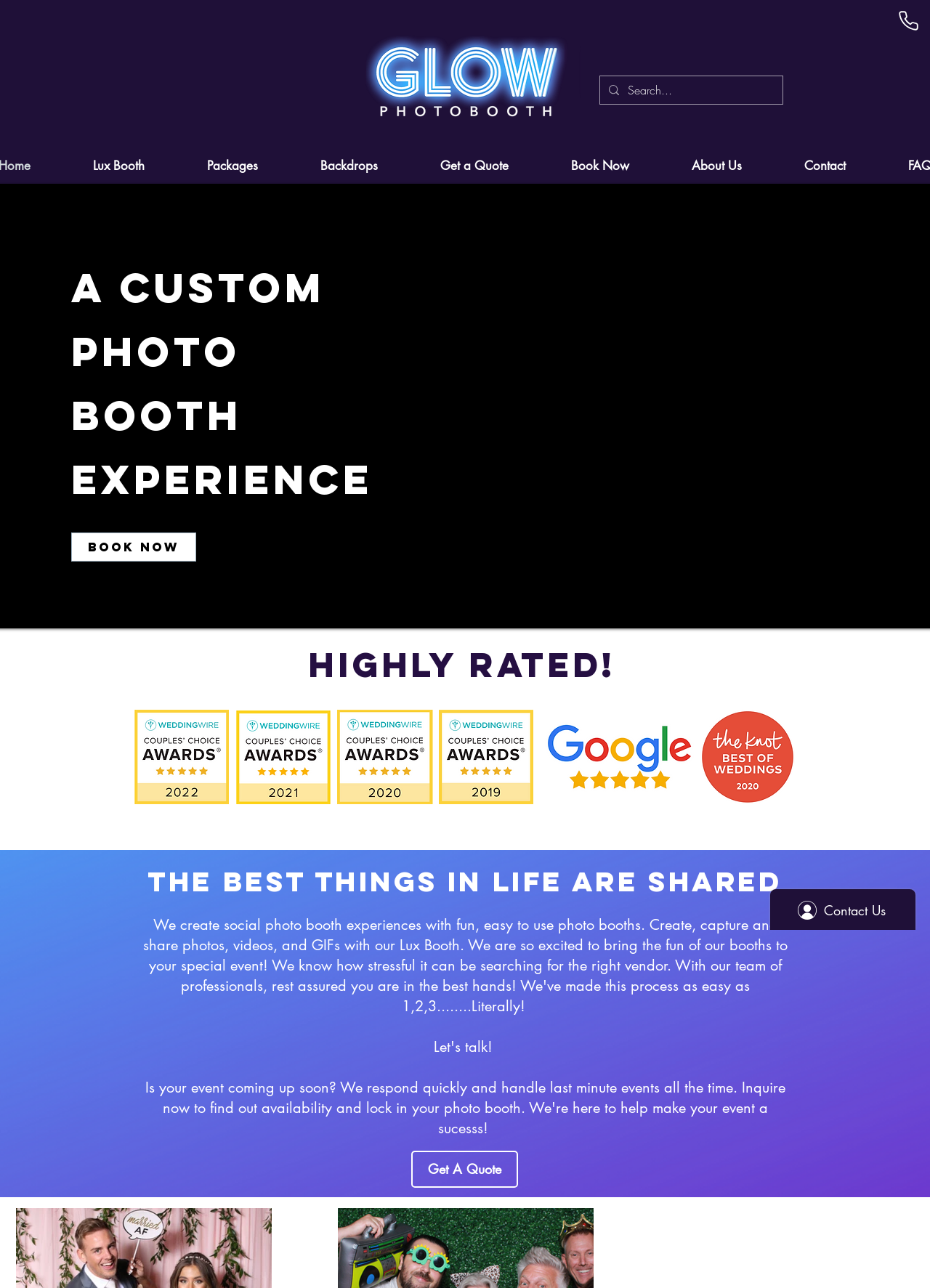What is the company name?
Using the visual information, reply with a single word or short phrase.

Glow Photo Booth